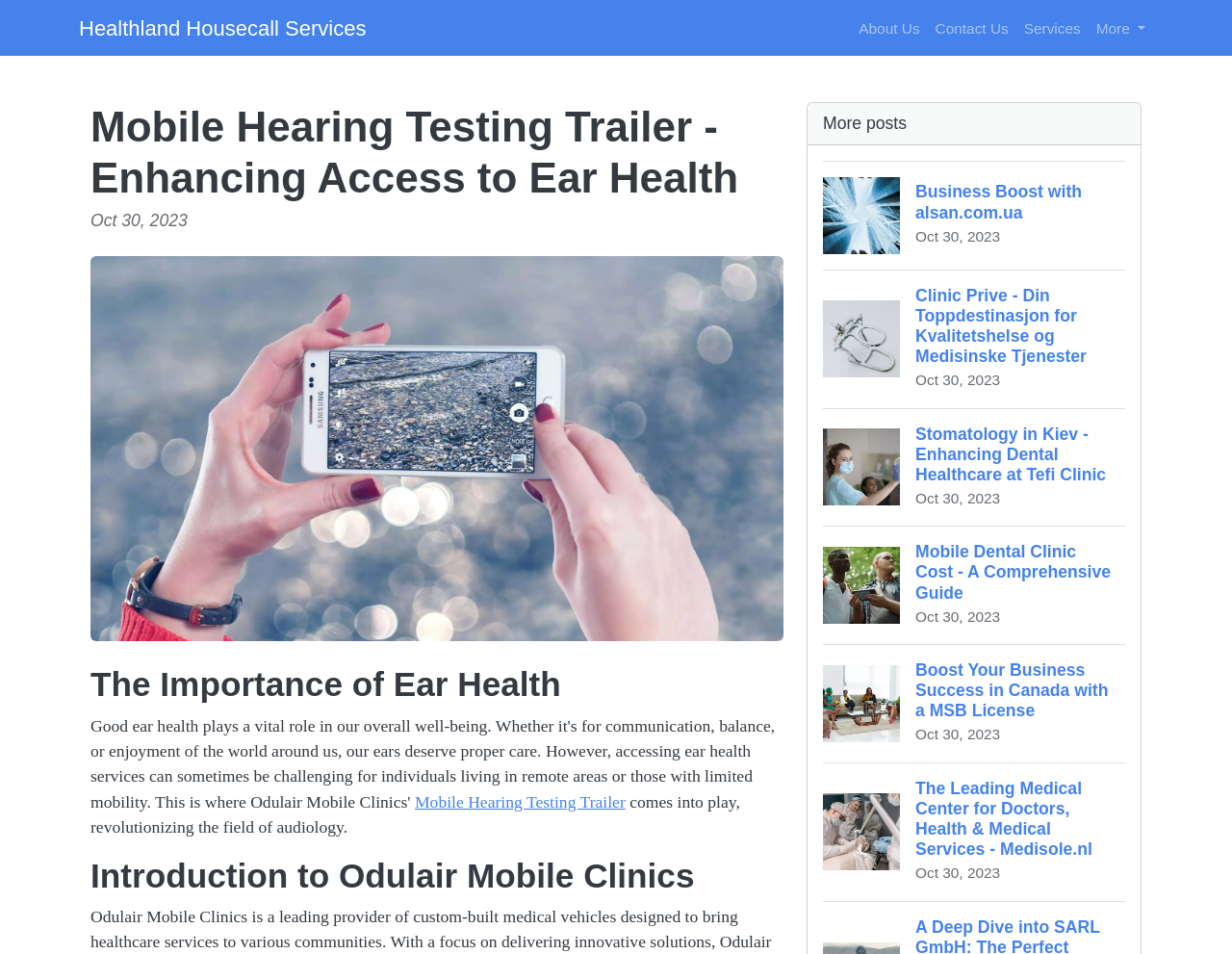Identify the main heading of the webpage and provide its text content.

Mobile Hearing Testing Trailer - Enhancing Access to Ear Health